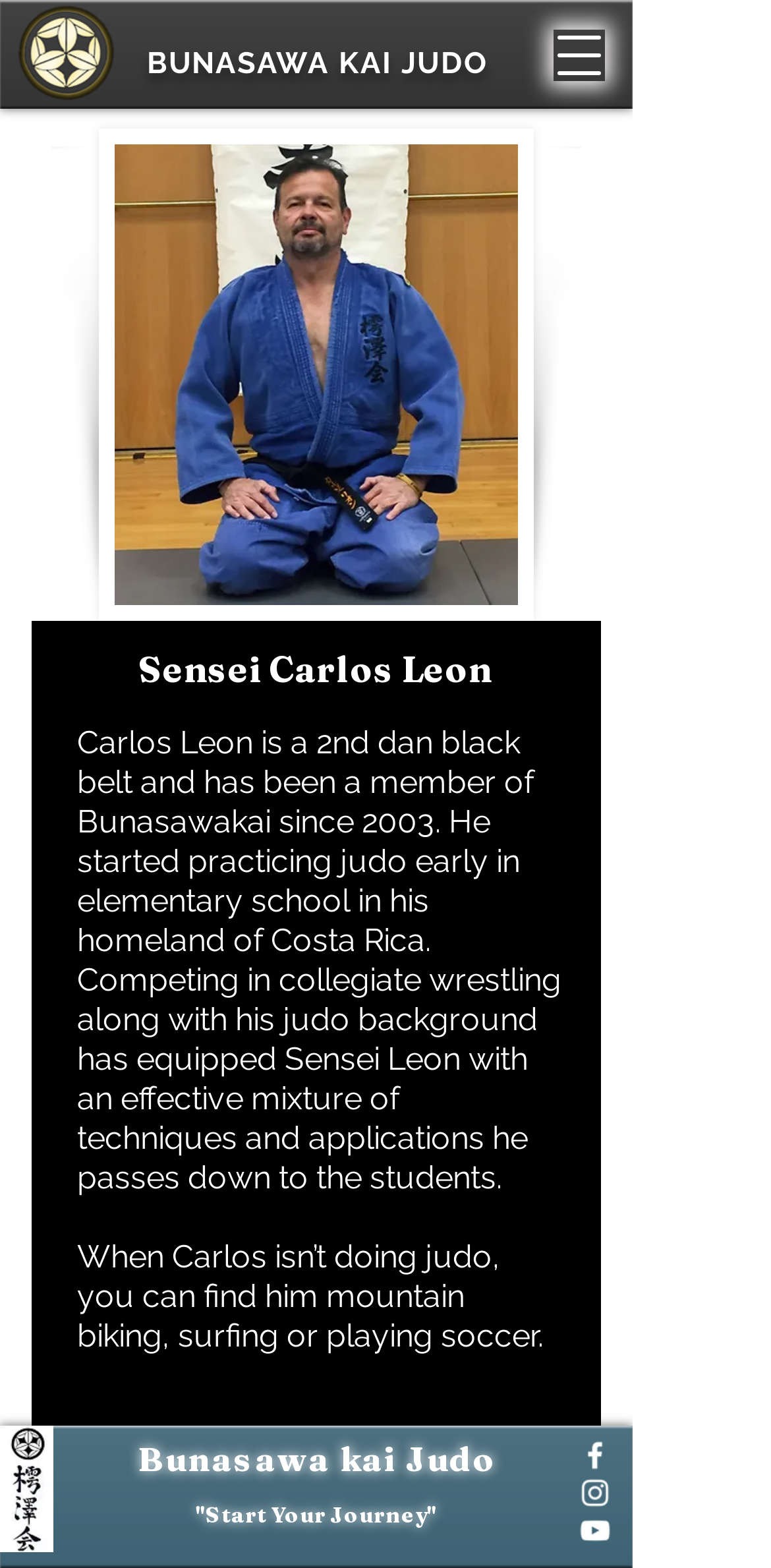Based on the visual content of the image, answer the question thoroughly: What is Sensei Carlos Leon's background?

I found the answer by looking at the text description of Sensei Carlos Leon, which states 'Competing in collegiate wrestling along with his judo background has equipped Sensei Leon with an effective mixture of techniques and applications he passes down to the students.'